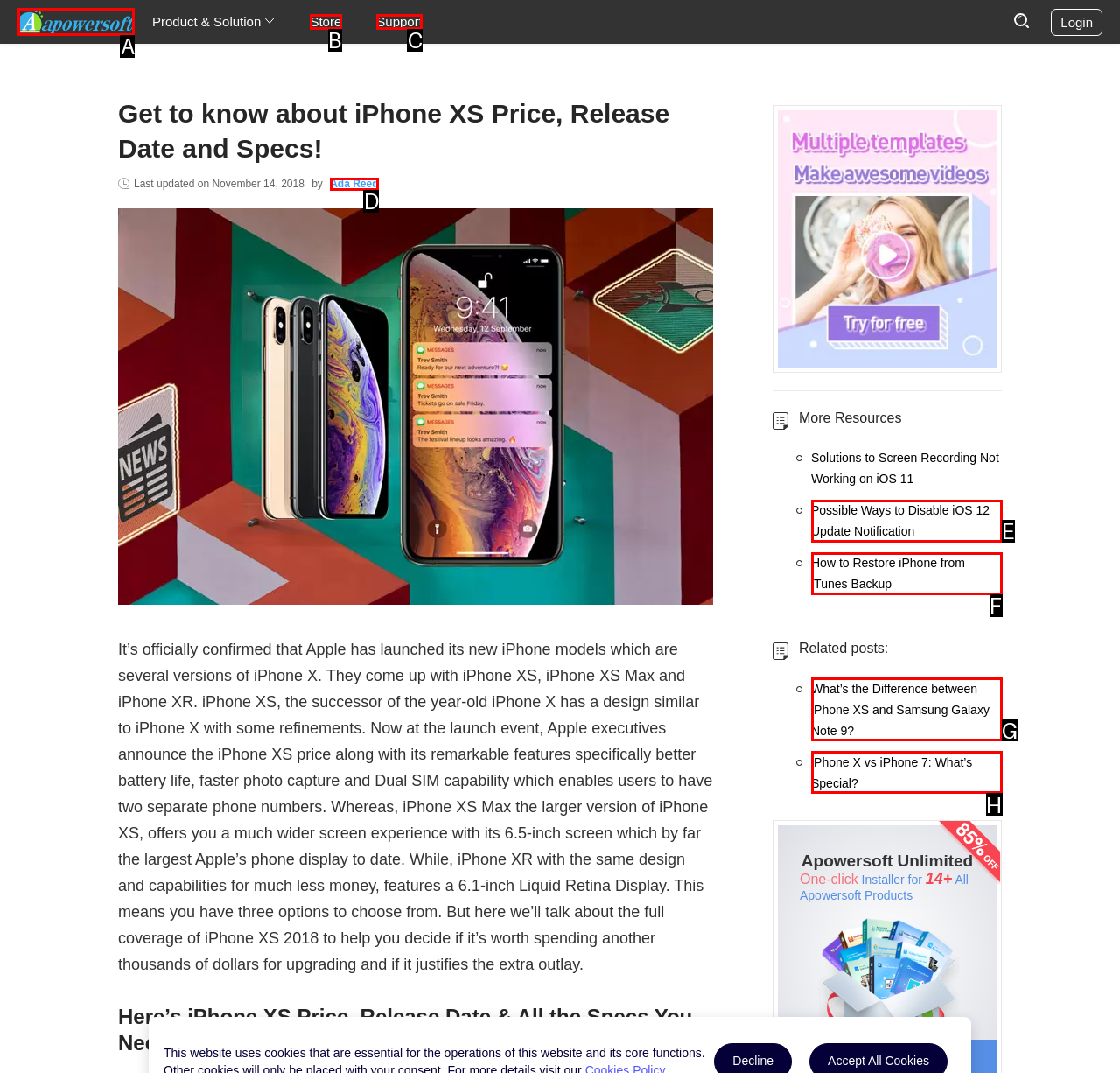Select the appropriate HTML element that needs to be clicked to execute the following task: Click the Apowersoft Logo. Respond with the letter of the option.

A